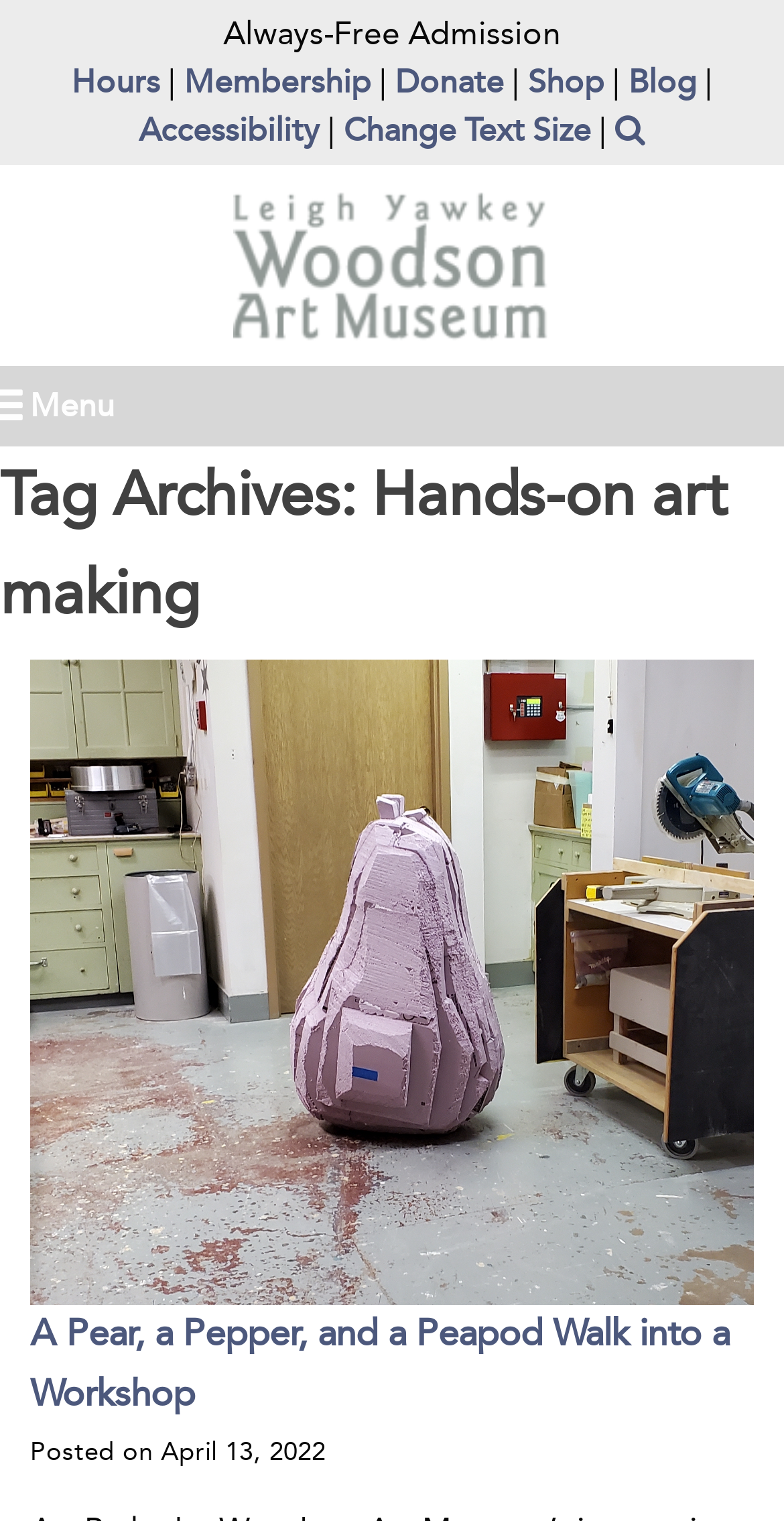Identify the bounding box coordinates for the UI element mentioned here: "Blog". Provide the coordinates as four float values between 0 and 1, i.e., [left, top, right, bottom].

[0.801, 0.041, 0.888, 0.066]